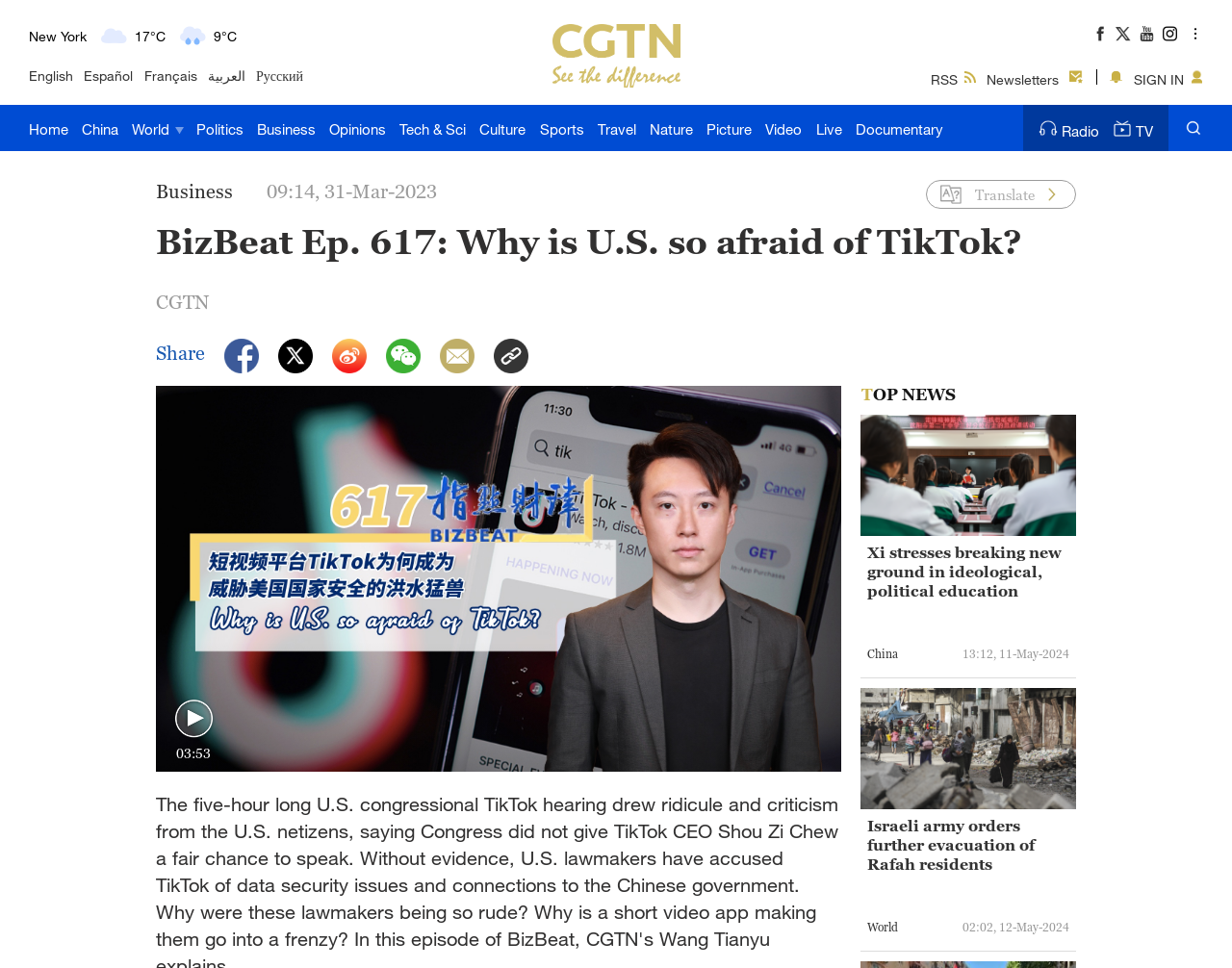Analyze the image and answer the question with as much detail as possible: 
What is the current temperature in Mumbai?

I looked at the weather section and found the temperature listed for Mumbai, which is 34°C.